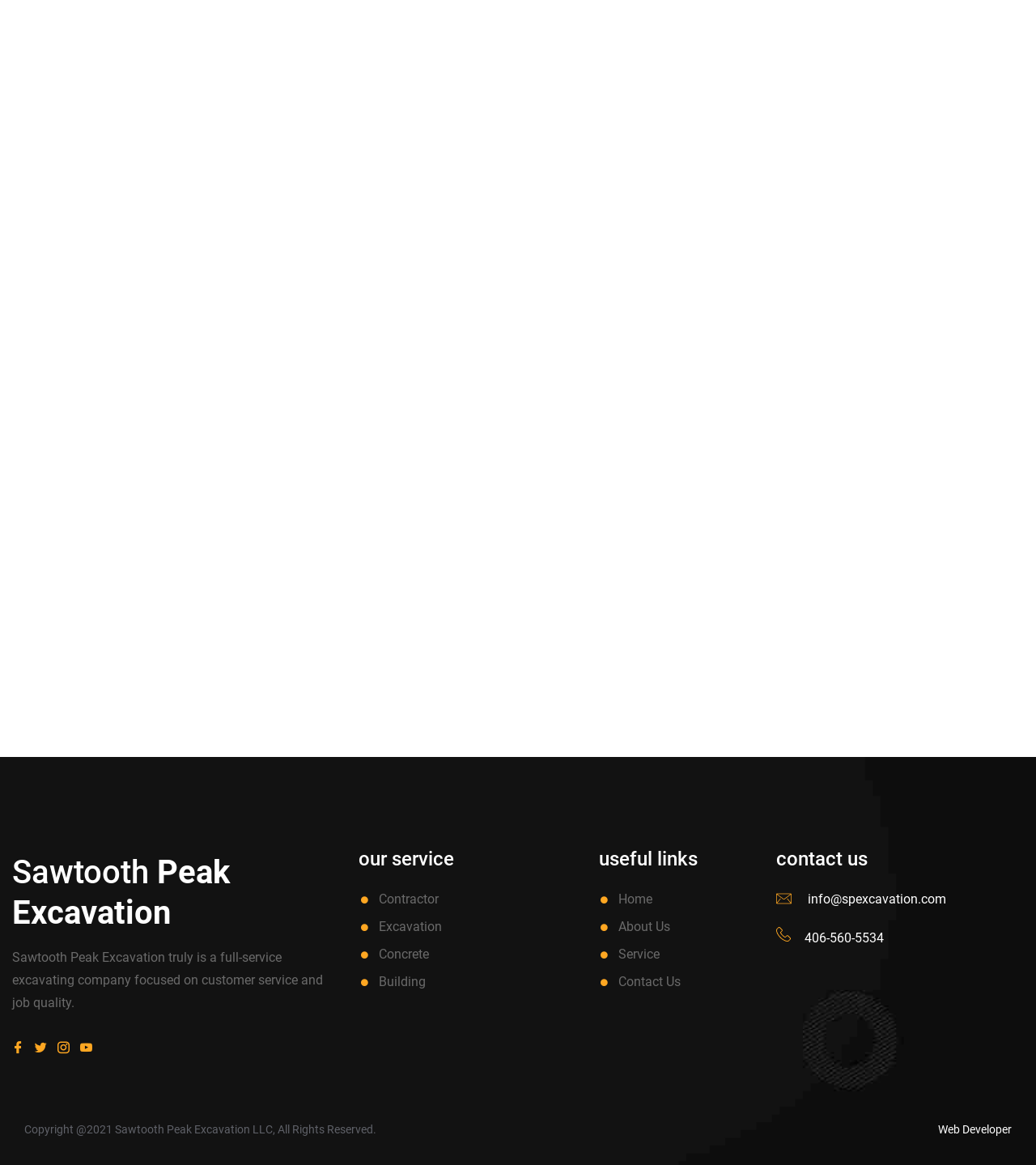What is the copyright year of the company?
Refer to the screenshot and answer in one word or phrase.

2021